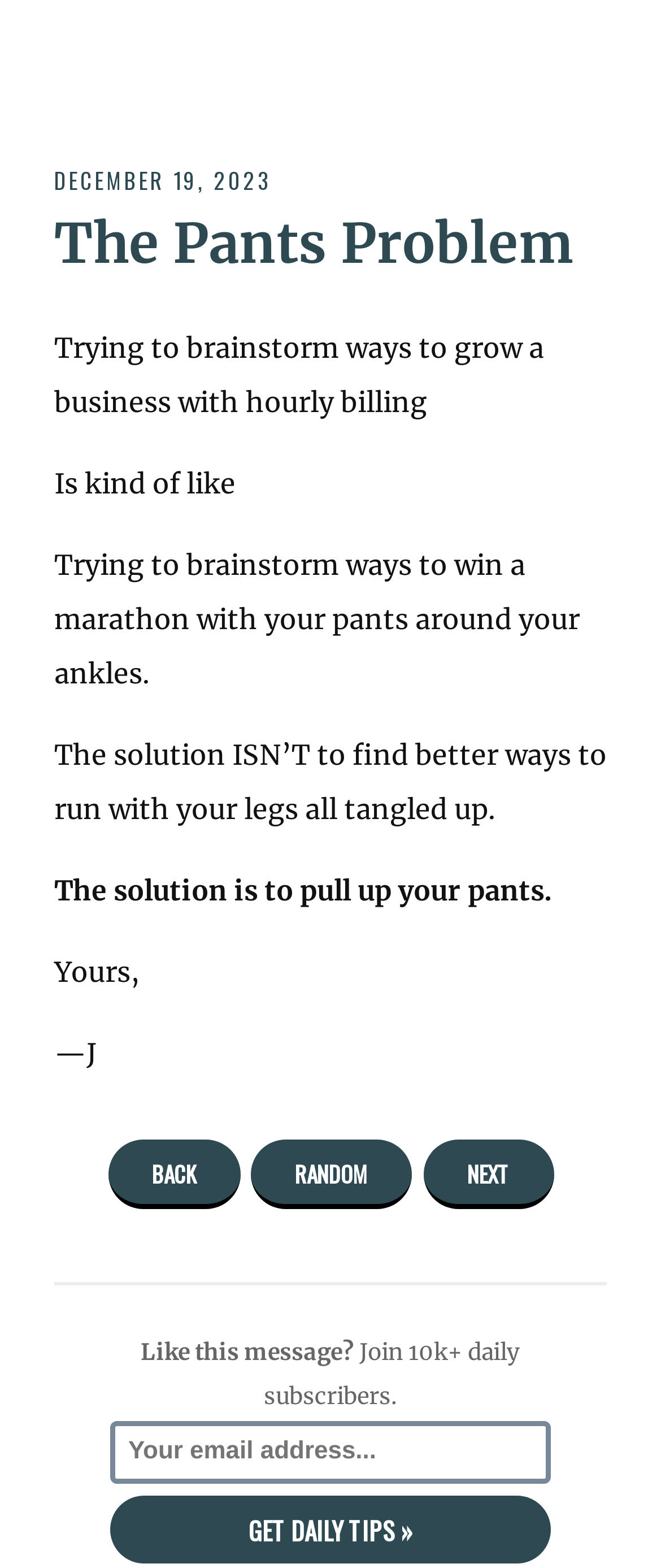What is the purpose of the textbox?
Based on the image, provide a one-word or brief-phrase response.

To enter email address